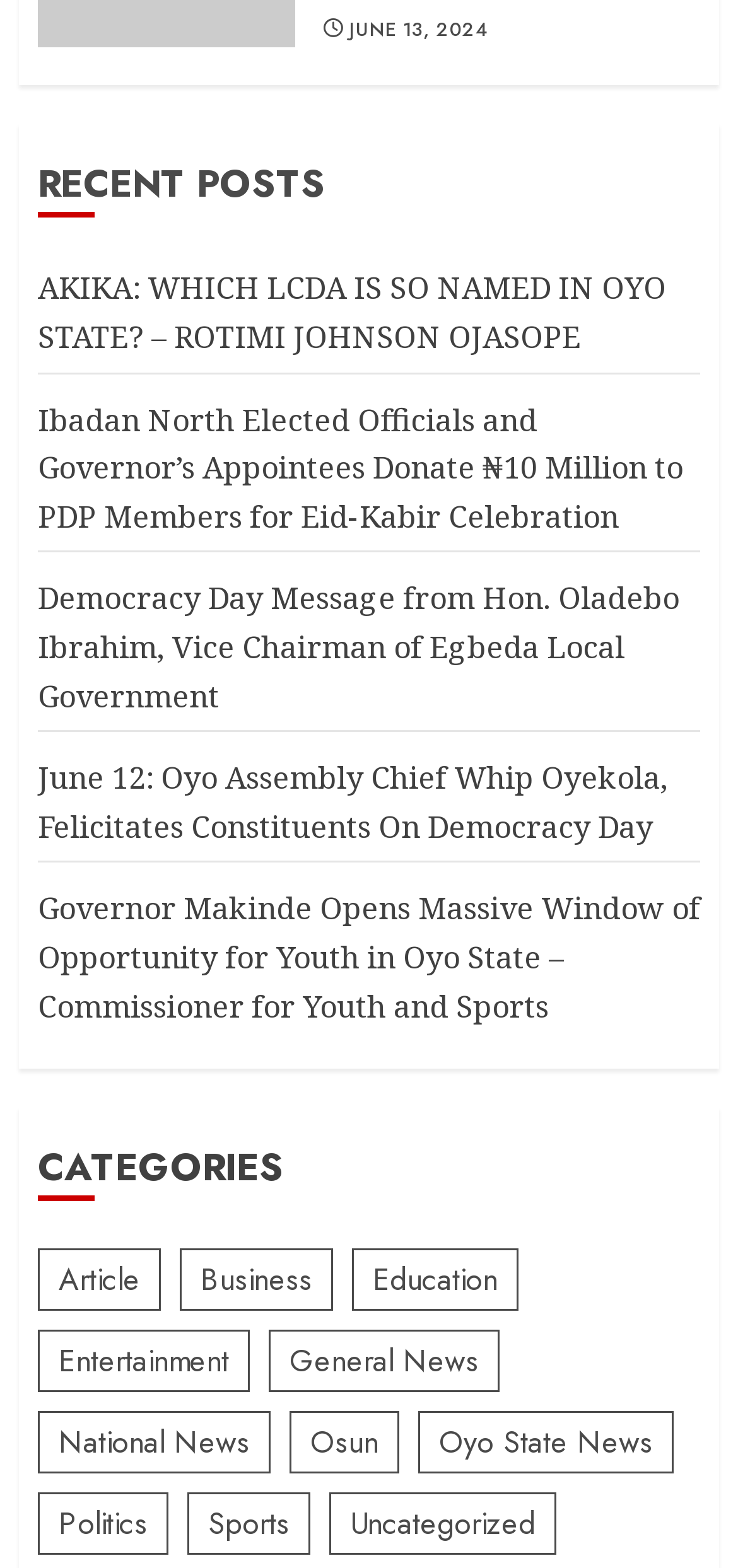Locate the bounding box coordinates of the element that should be clicked to execute the following instruction: "explore National News".

[0.051, 0.9, 0.367, 0.94]